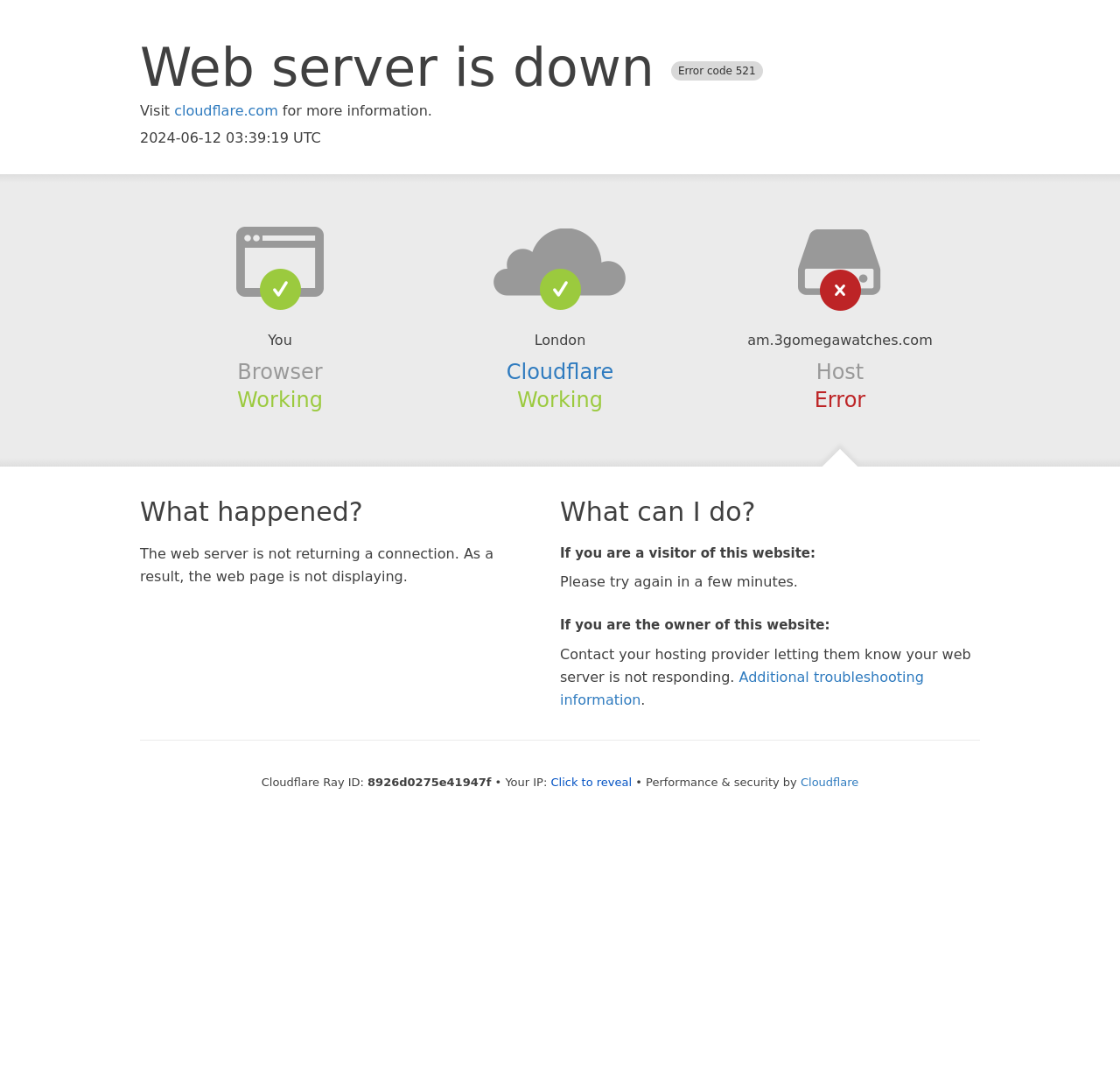Determine the bounding box coordinates for the UI element matching this description: "All Previous Weeks".

None